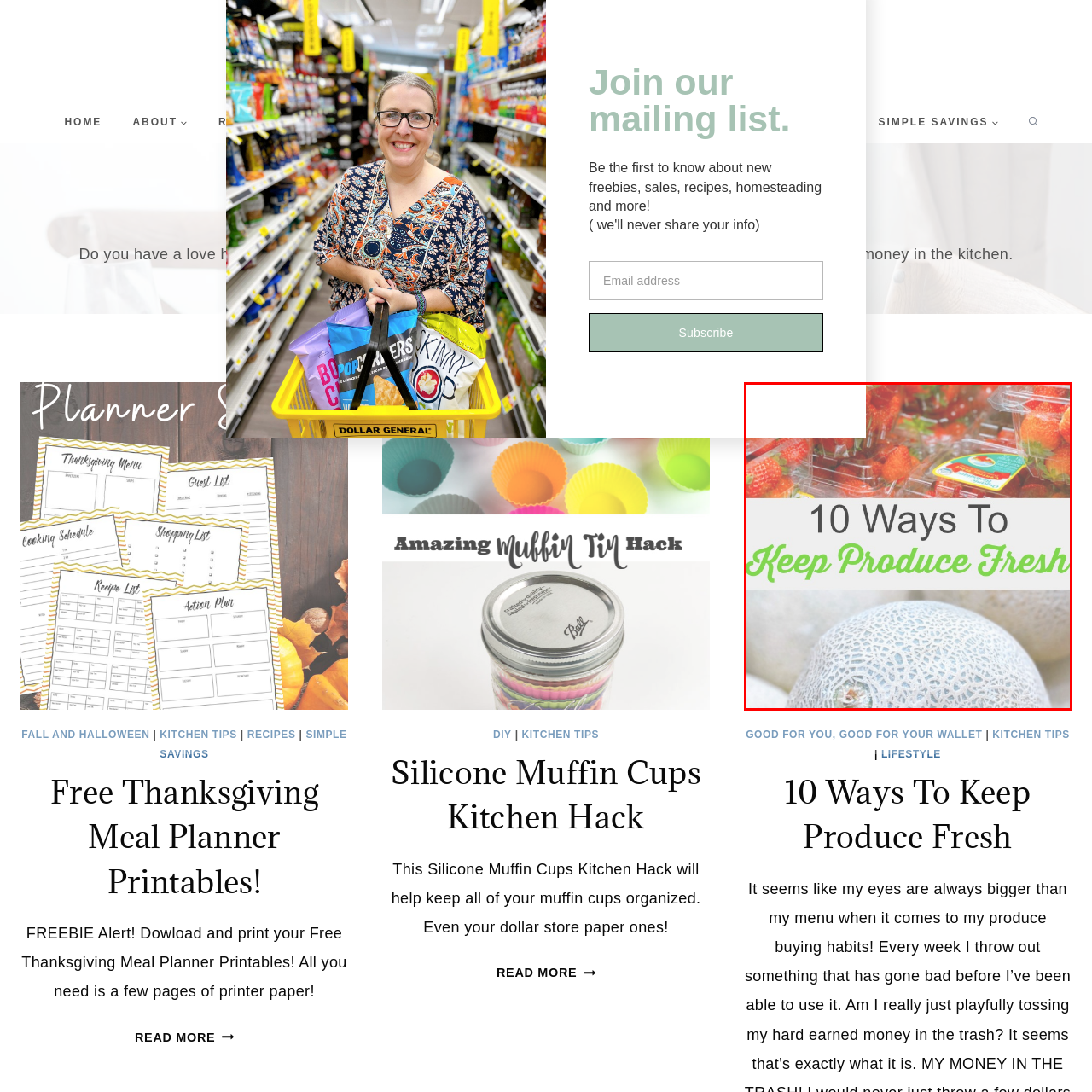What is the theme of the image?
Study the image highlighted with a red bounding box and respond to the question with a detailed answer.

The image focuses on fresh produce, with strawberries and a textured cantaloupe, emphasizing the importance of freshness in cooking and meal preparation, reflecting a love for healthy eating and effective kitchen practices.